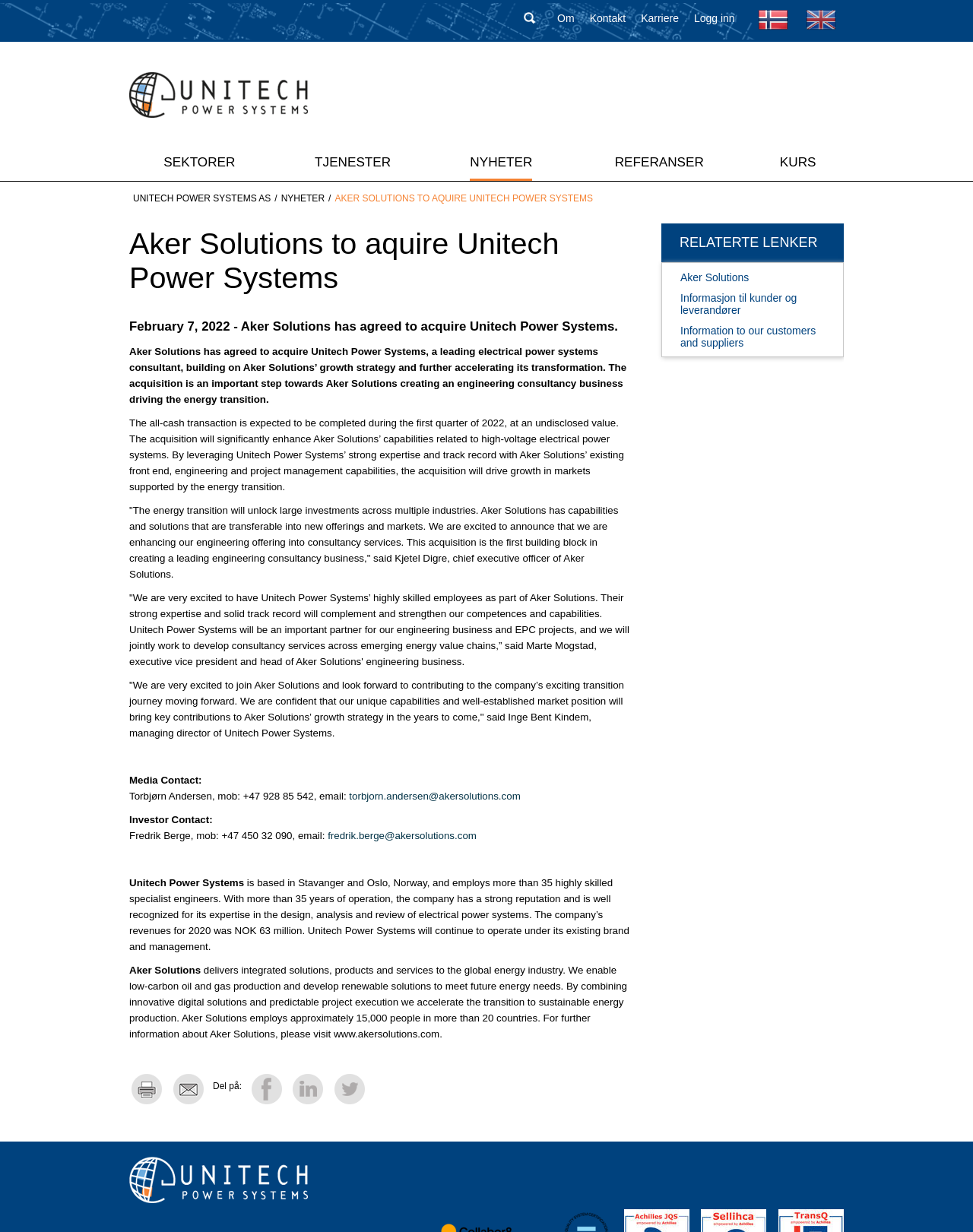Please provide a one-word or phrase answer to the question: 
What is the position of Kjetel Digre in Aker Solutions?

chief executive officer